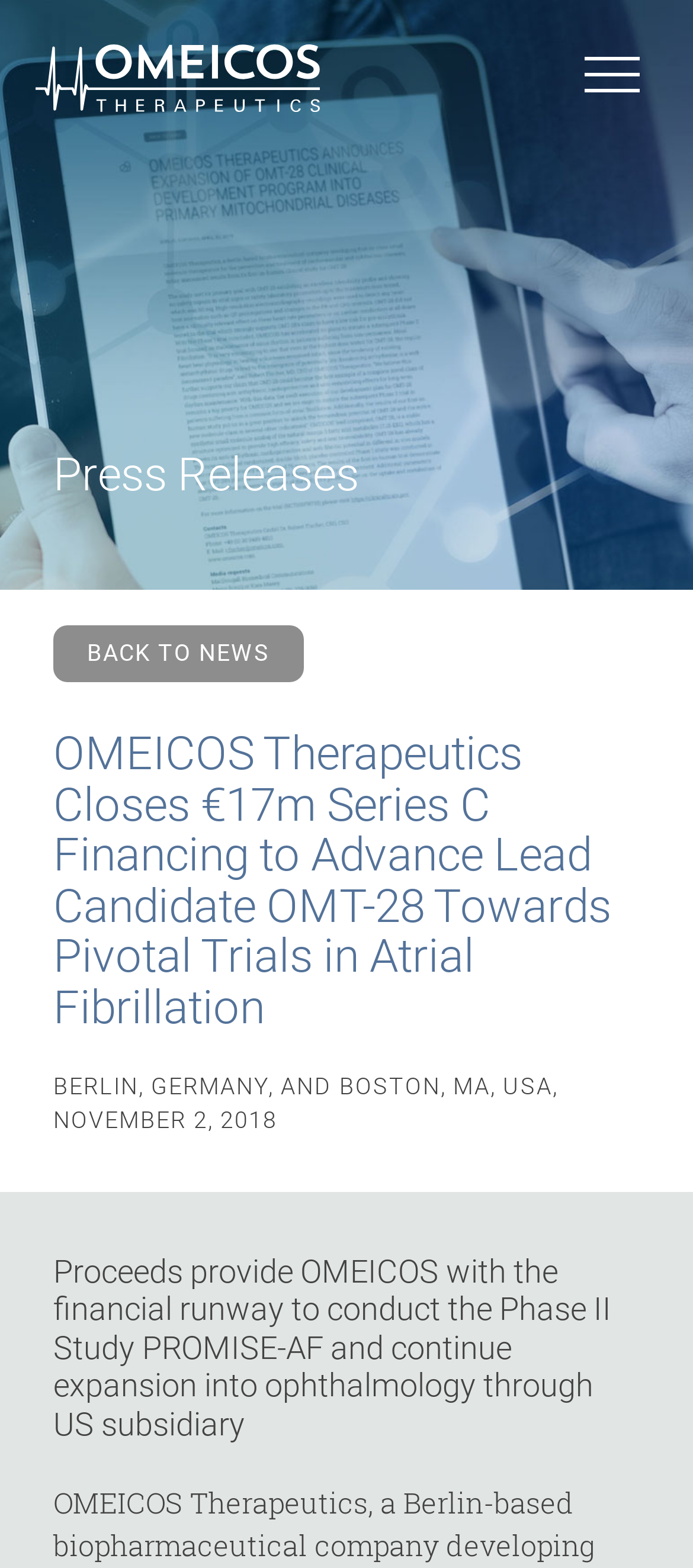What is the amount of the financing?
Refer to the image and provide a one-word or short phrase answer.

€17m